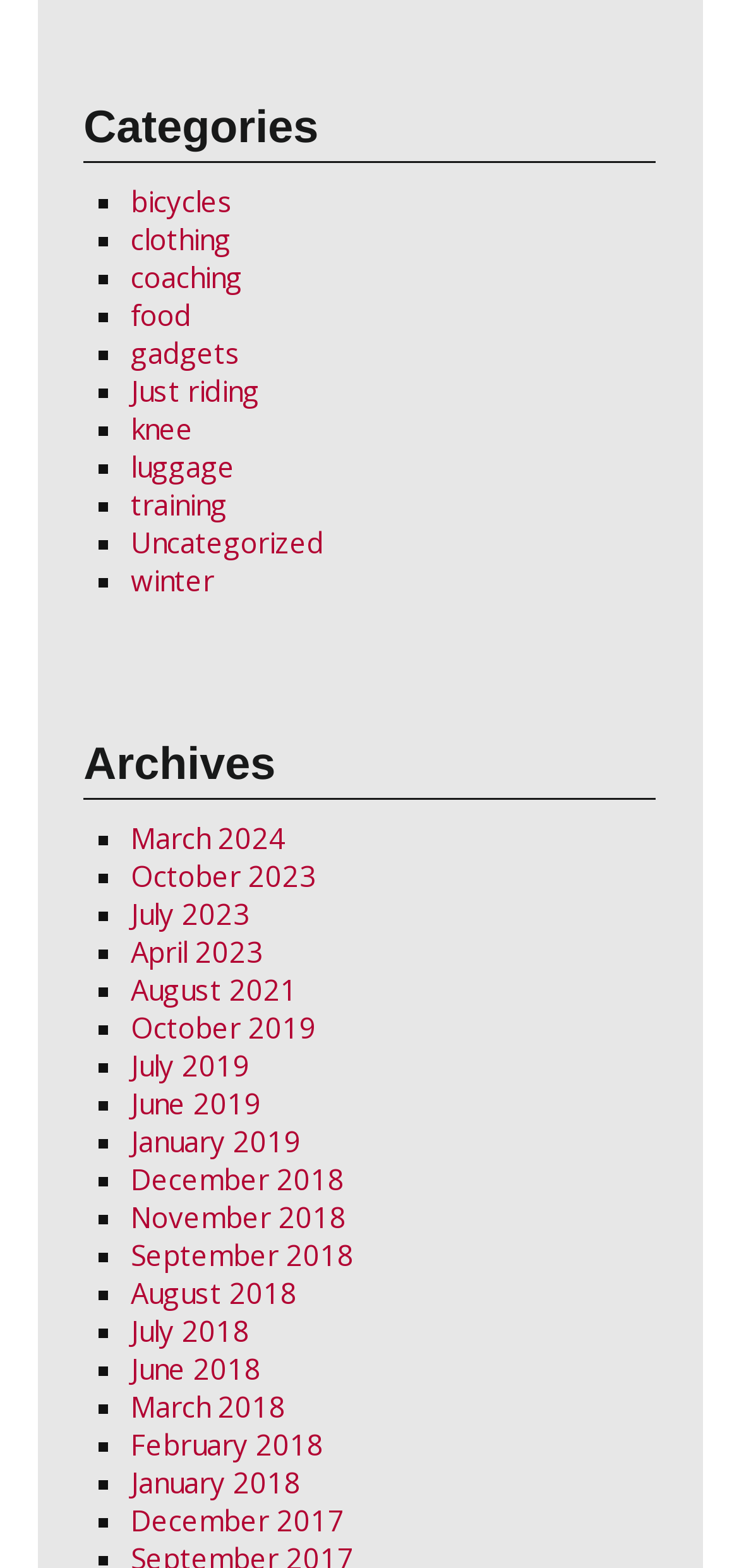Please identify the coordinates of the bounding box that should be clicked to fulfill this instruction: "check archives for January 2019".

[0.177, 0.715, 0.408, 0.739]